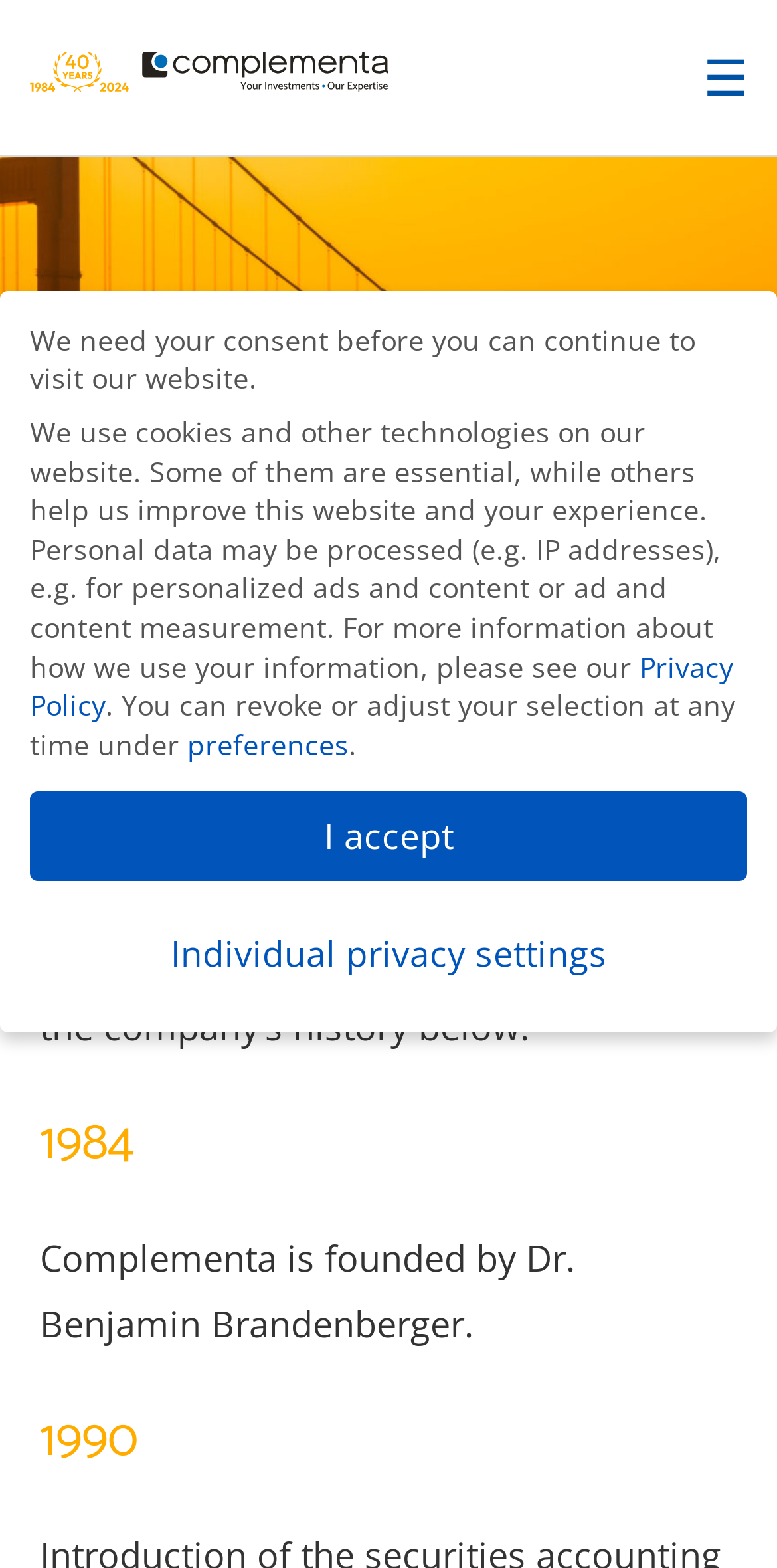Please respond in a single word or phrase: 
What is the year Complementa was founded?

1984